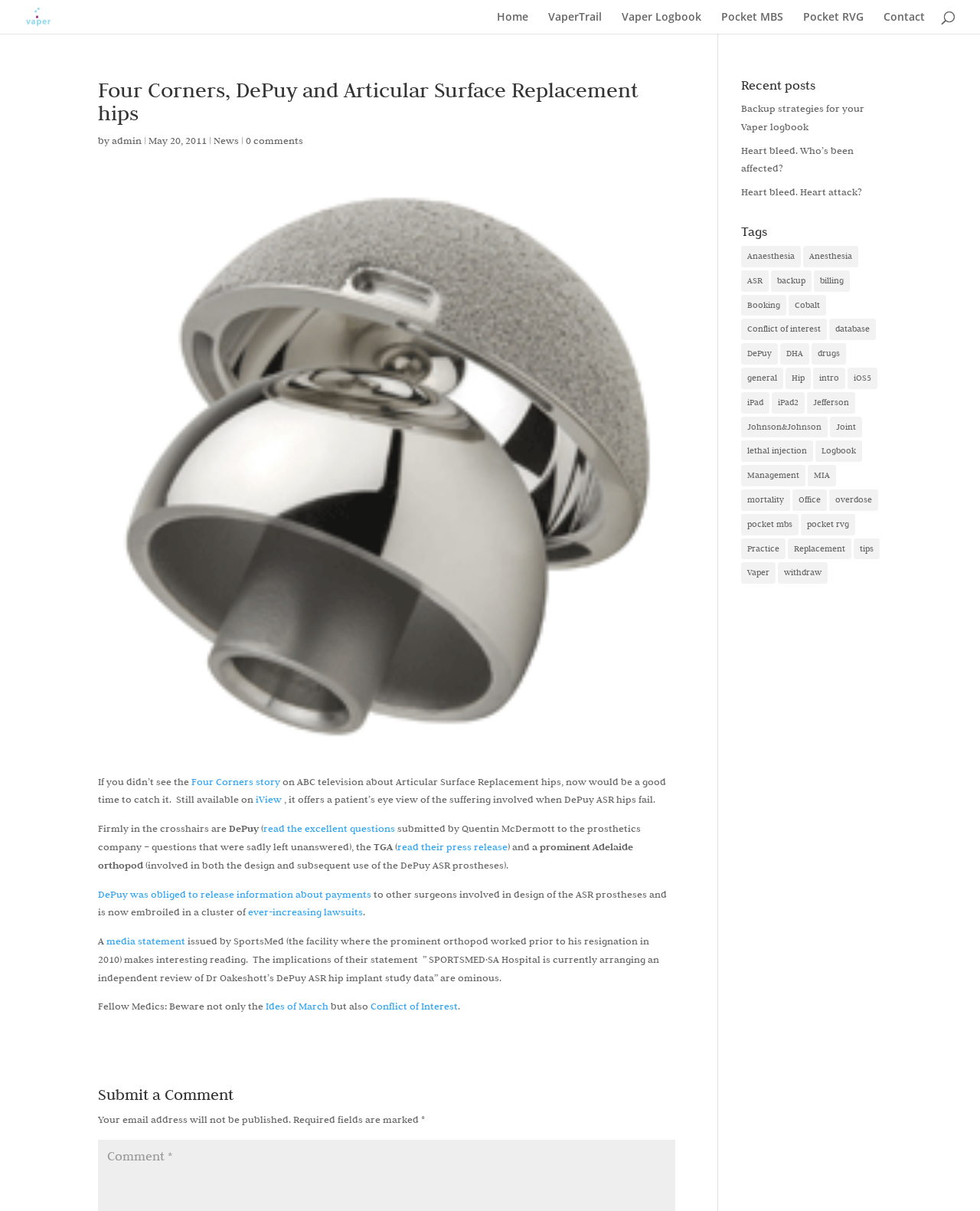Please locate and retrieve the main header text of the webpage.

Four Corners, DePuy and Articular Surface Replacement hips